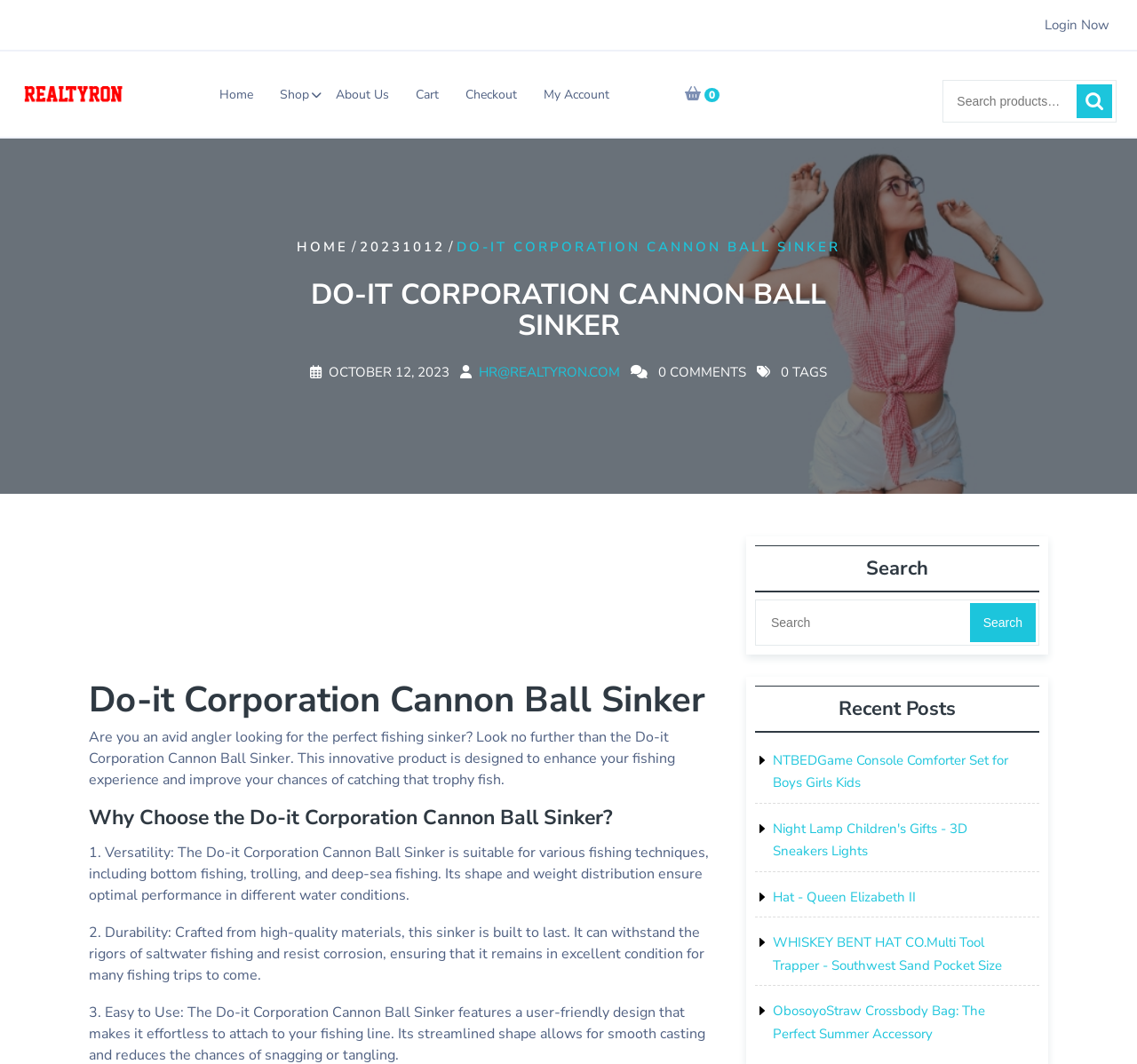Locate the bounding box coordinates of the element I should click to achieve the following instruction: "Visit the home page".

[0.183, 0.073, 0.233, 0.104]